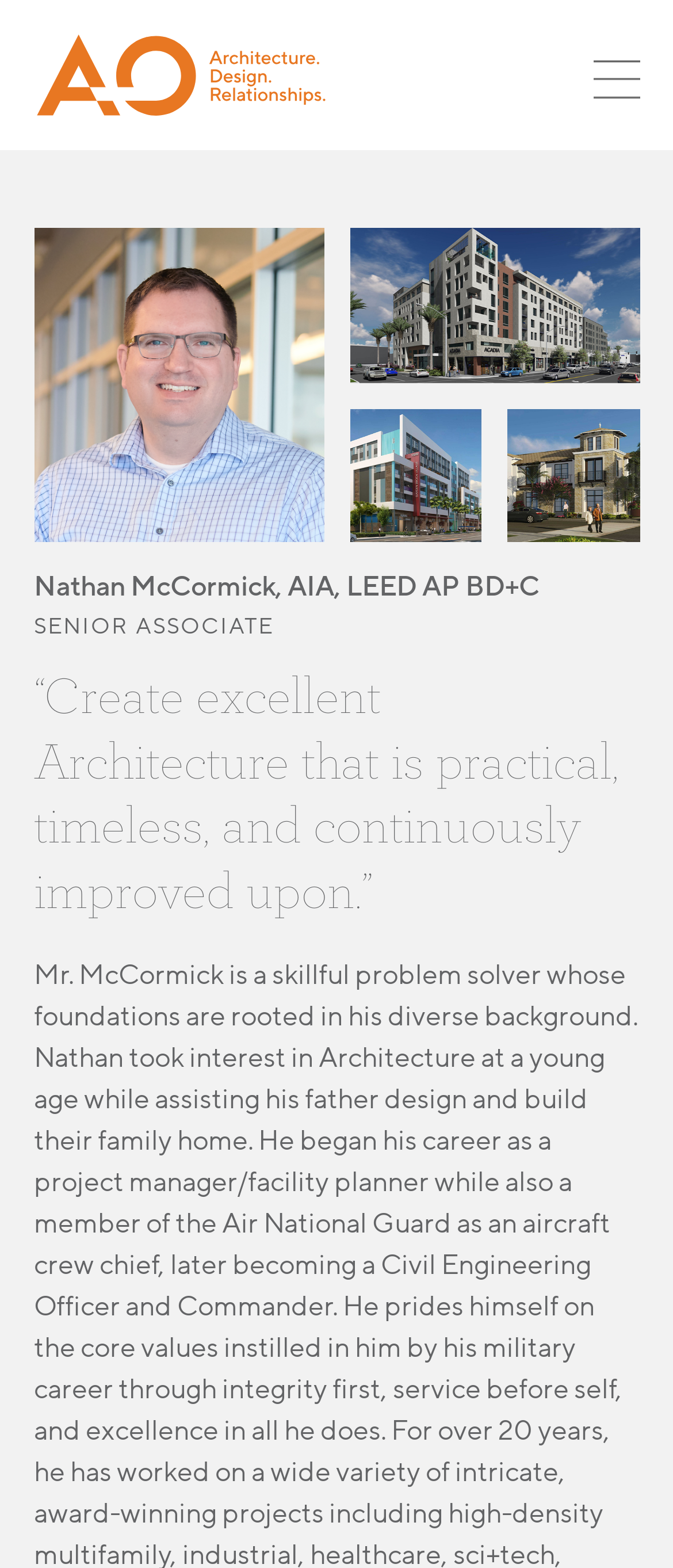Locate the bounding box coordinates of the element that should be clicked to fulfill the instruction: "Click the CONTACT link".

[0.265, 0.178, 0.517, 0.206]